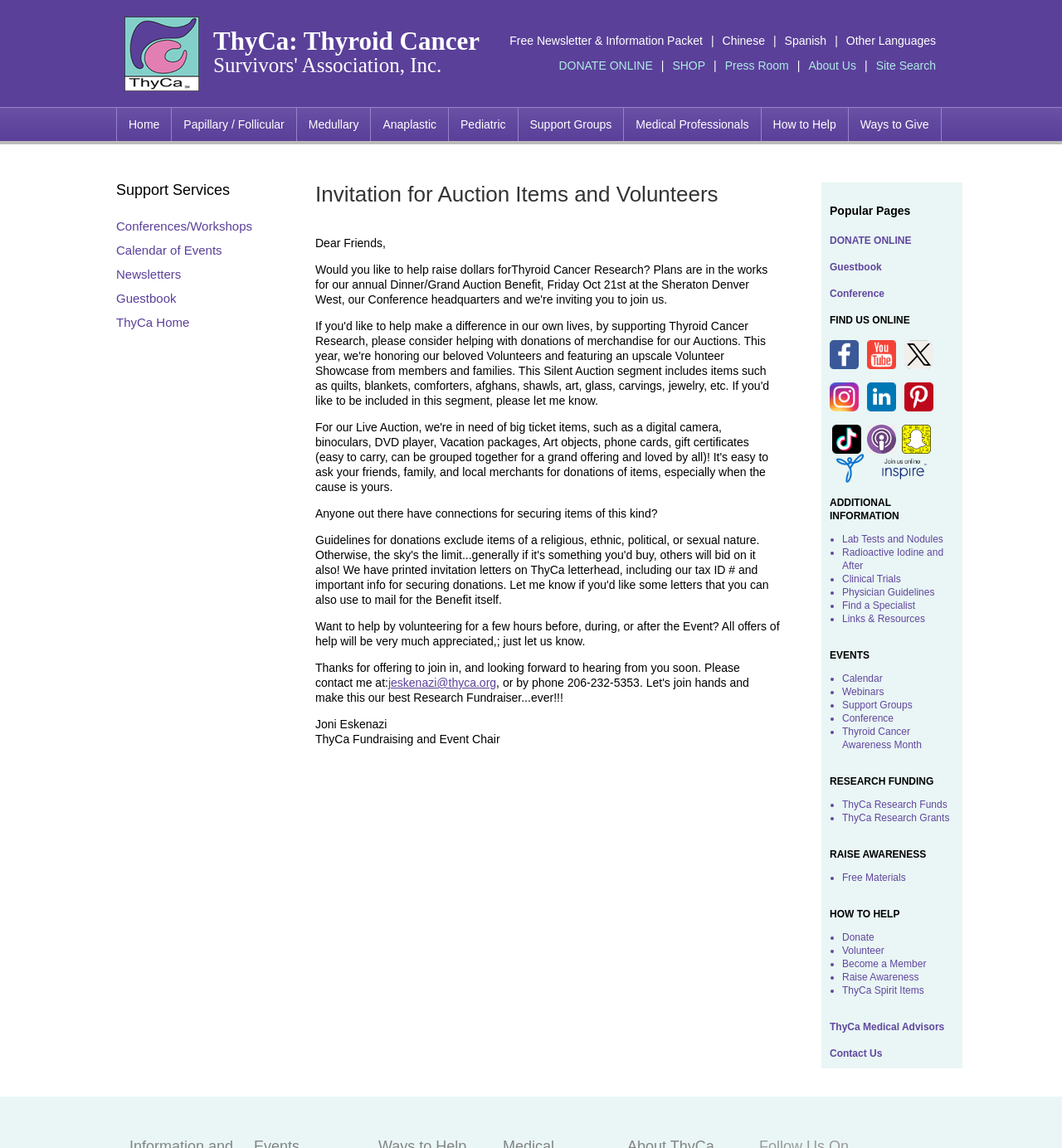Specify the bounding box coordinates of the region I need to click to perform the following instruction: "Contact Joni Eskenazi via email". The coordinates must be four float numbers in the range of 0 to 1, i.e., [left, top, right, bottom].

[0.366, 0.589, 0.467, 0.6]